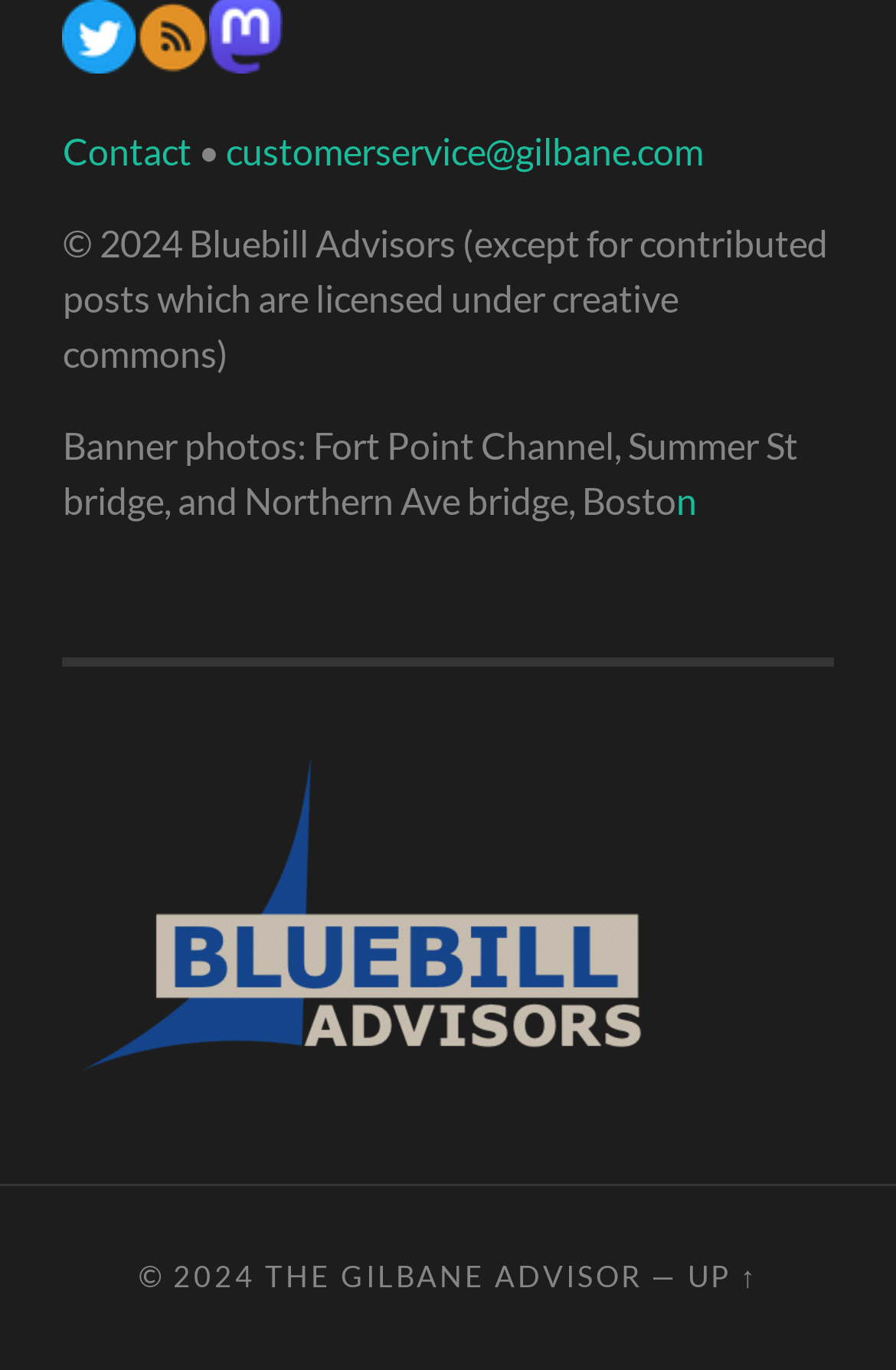Please identify the bounding box coordinates for the region that you need to click to follow this instruction: "scroll up".

[0.767, 0.918, 0.845, 0.945]